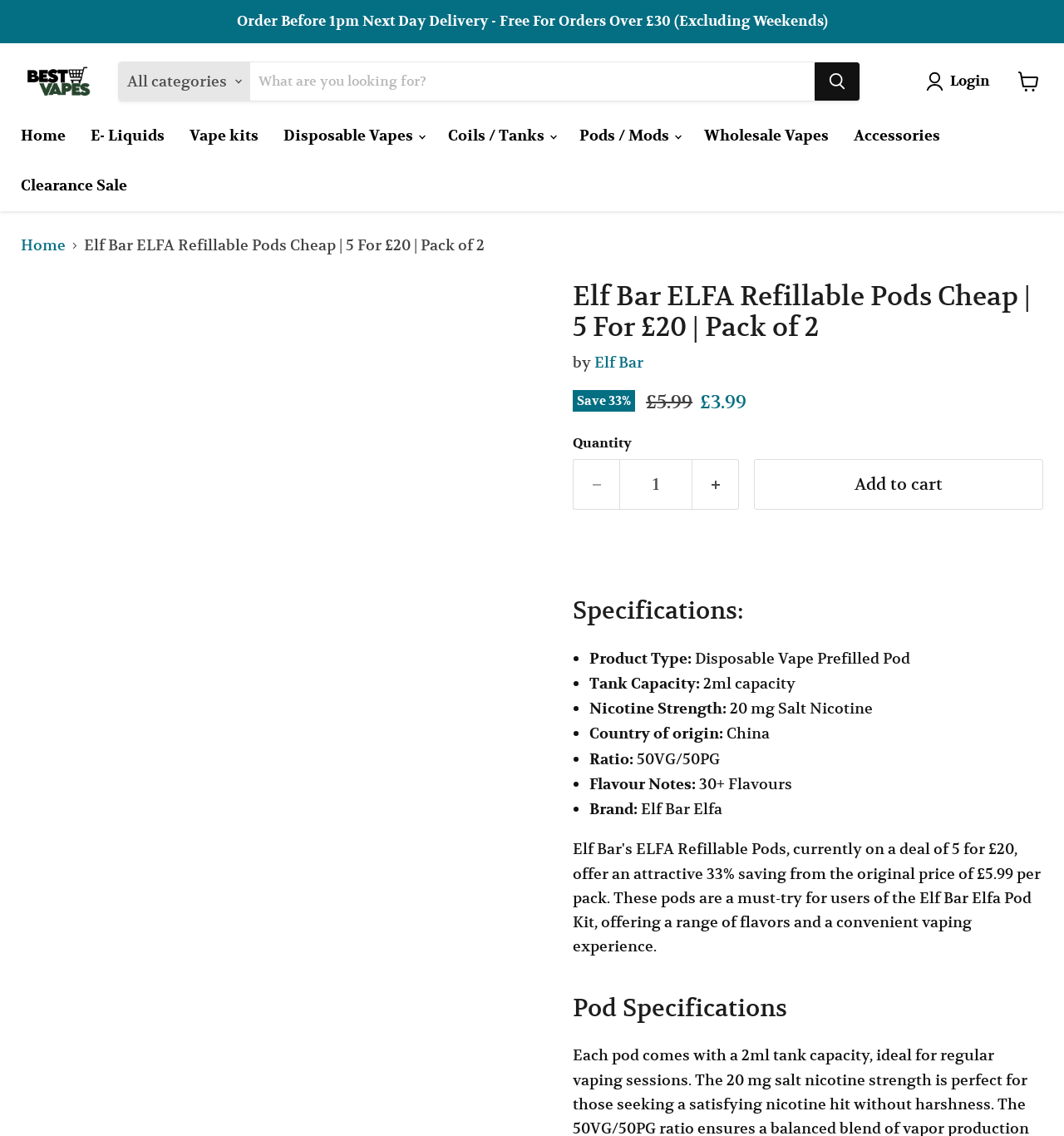Create a full and detailed caption for the entire webpage.

This webpage is about Elf Bar's ELFA Refillable Pods, which are currently on sale for 5 packs at £20, offering a 33% discount from the original price of £5.99 per pack. 

At the top of the page, there is a navigation menu with links to "Home", "E-Liquids", "Vape kits", and other categories. Below the navigation menu, there is a search bar with a combobox and a search button. On the top-right corner, there are links to "Login" and "View cart" with a small cart icon.

The main content of the page is divided into sections. The first section displays the product title, "Elf Bar ELFA Refillable Pods Cheap | 5 For £20 | Pack of 2", along with a thumbnail image of the product. Below the title, there is a section showing the original price, current price, and the discount percentage.

The next section displays the product specifications, including product type, tank capacity, nicotine strength, country of origin, ratio, flavor notes, and brand. Each specification is listed with a bullet point and a brief description.

Below the specifications, there is a section to select the quantity of the product, with buttons to decrease or increase the quantity, and an "Add to cart" button.